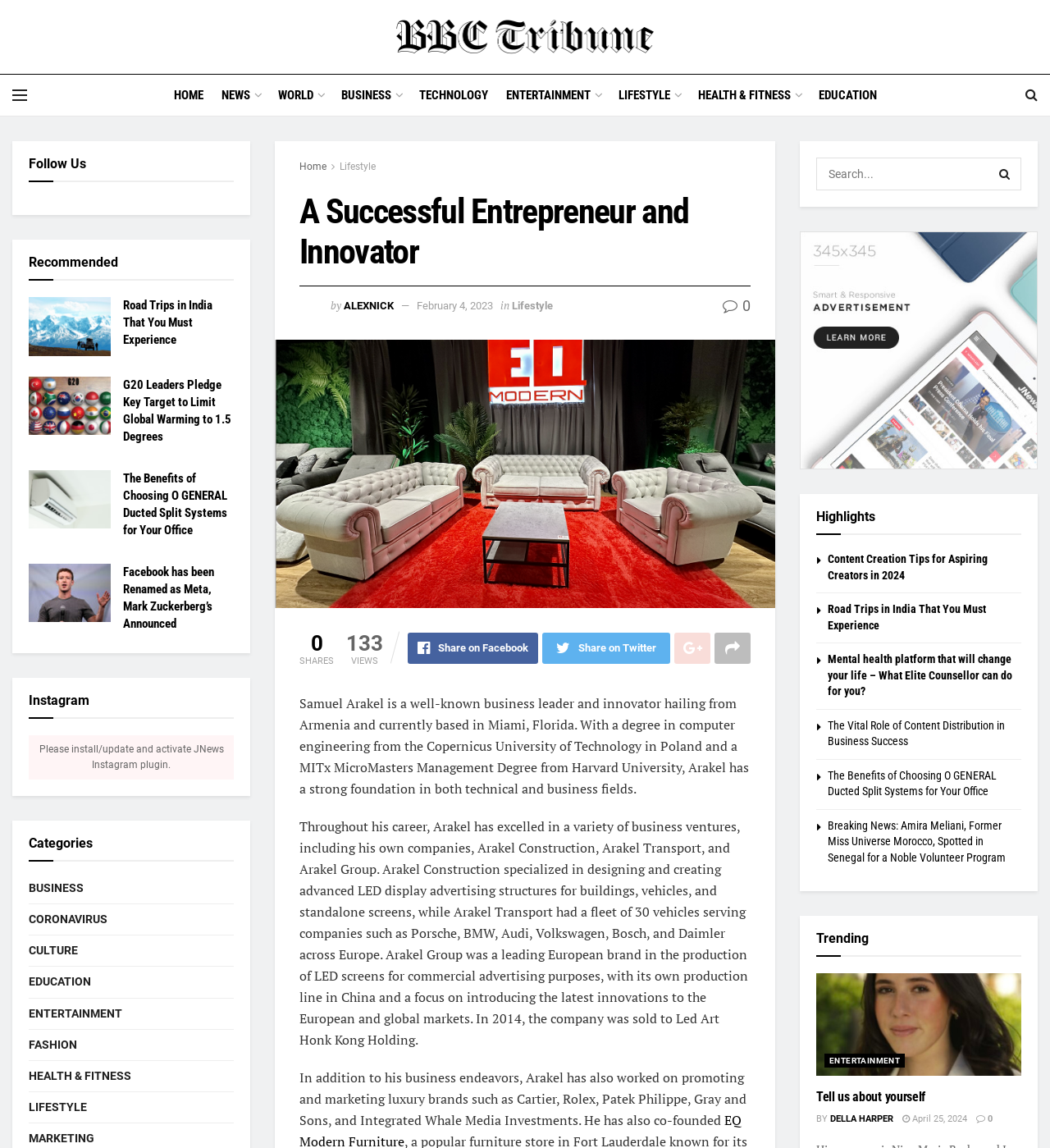Please find the bounding box coordinates for the clickable element needed to perform this instruction: "Search for something".

[0.777, 0.137, 0.973, 0.166]